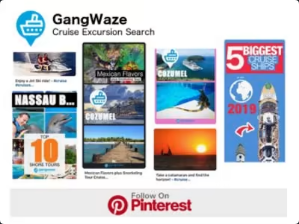Answer the following inquiry with a single word or phrase:
What is encouraged at the bottom of the graphic?

Follow On Pinterest